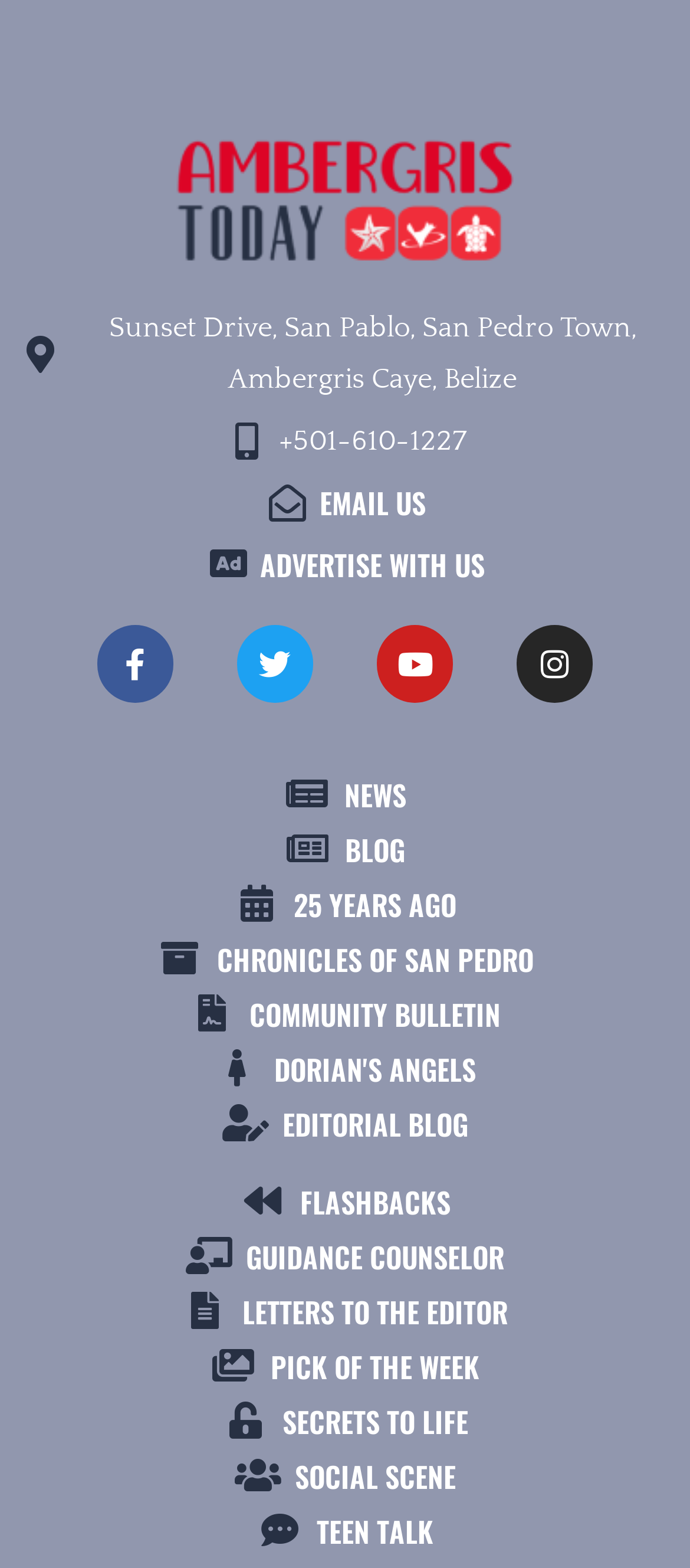Please locate the clickable area by providing the bounding box coordinates to follow this instruction: "follow on Facebook".

[0.14, 0.399, 0.251, 0.448]